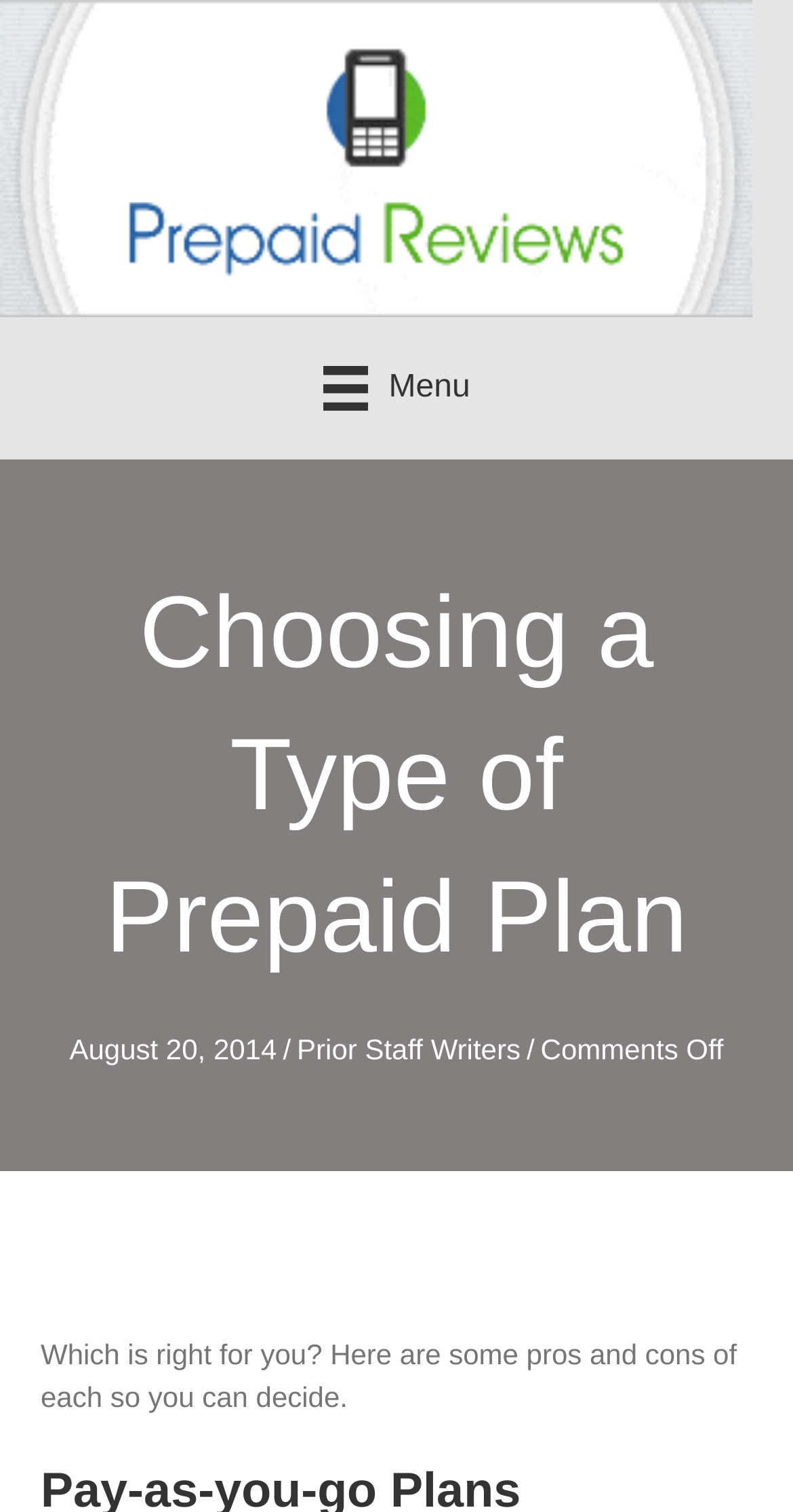Determine the main heading text of the webpage.

Choosing a Type of Prepaid Plan